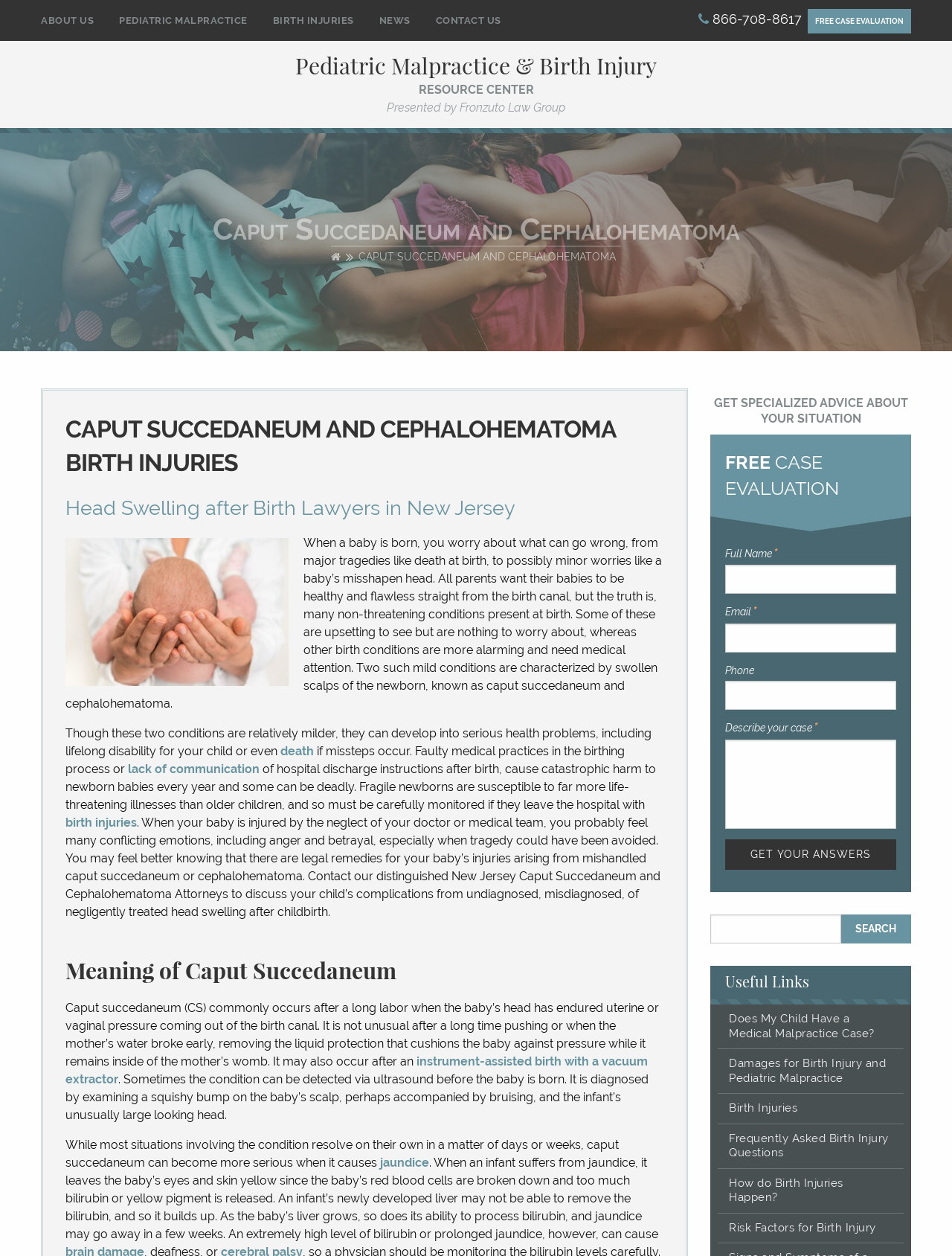Give an in-depth explanation of the webpage layout and content.

This webpage is about Caput Succedaneum and Cephalohematoma injuries, specifically focusing on birth injuries and pediatric malpractice. At the top of the page, there are several links to different sections of the website, including "About Us", "Pediatric Malpractice", "Birth Injuries", "News", and "Contact Us". 

Below these links, there is a heading that reads "Pediatric Malpractice & Birth Injury RESOURCE CENTER Presented by Fronzuto Law Group". This section contains a link to the resource center and an emphasis on the presented law group.

The main content of the page starts with a heading "Caput Succedaneum and Cephalohematoma" followed by a brief description of these conditions. There is an image on the left side of the page, and to the right of the image, there is a block of text that explains the conditions in more detail. The text discusses the possibility of these conditions developing into serious health problems if missteps occur during the birthing process or if there is a lack of communication during hospital discharge instructions.

Further down the page, there is a section that explains the meaning of Caput Succedaneum, including its causes and diagnosis. This section also mentions the possibility of jaundice as a complication of Caput Succedaneum.

On the right side of the page, there is a call-to-action section that encourages visitors to get specialized advice about their situation. Below this section, there is a "FREE CASE EVALUATION" form that allows visitors to input their full name, email, phone number, and a description of their case.

At the bottom of the page, there are several links to useful resources, including FAQs about birth injuries, how birth injuries happen, and risk factors for birth injury.